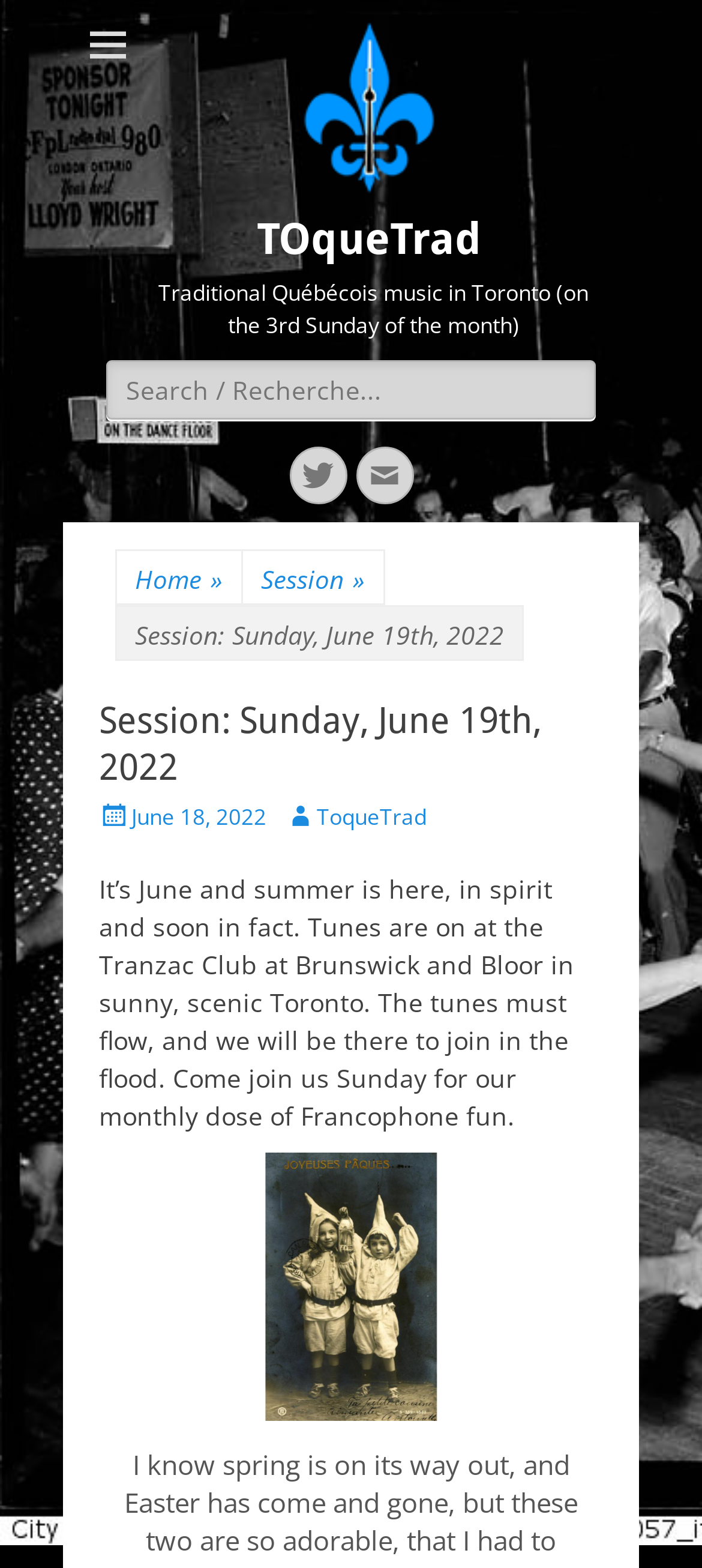Provide the bounding box coordinates for the UI element that is described by this text: "Home »". The coordinates should be in the form of four float numbers between 0 and 1: [left, top, right, bottom].

[0.167, 0.352, 0.344, 0.385]